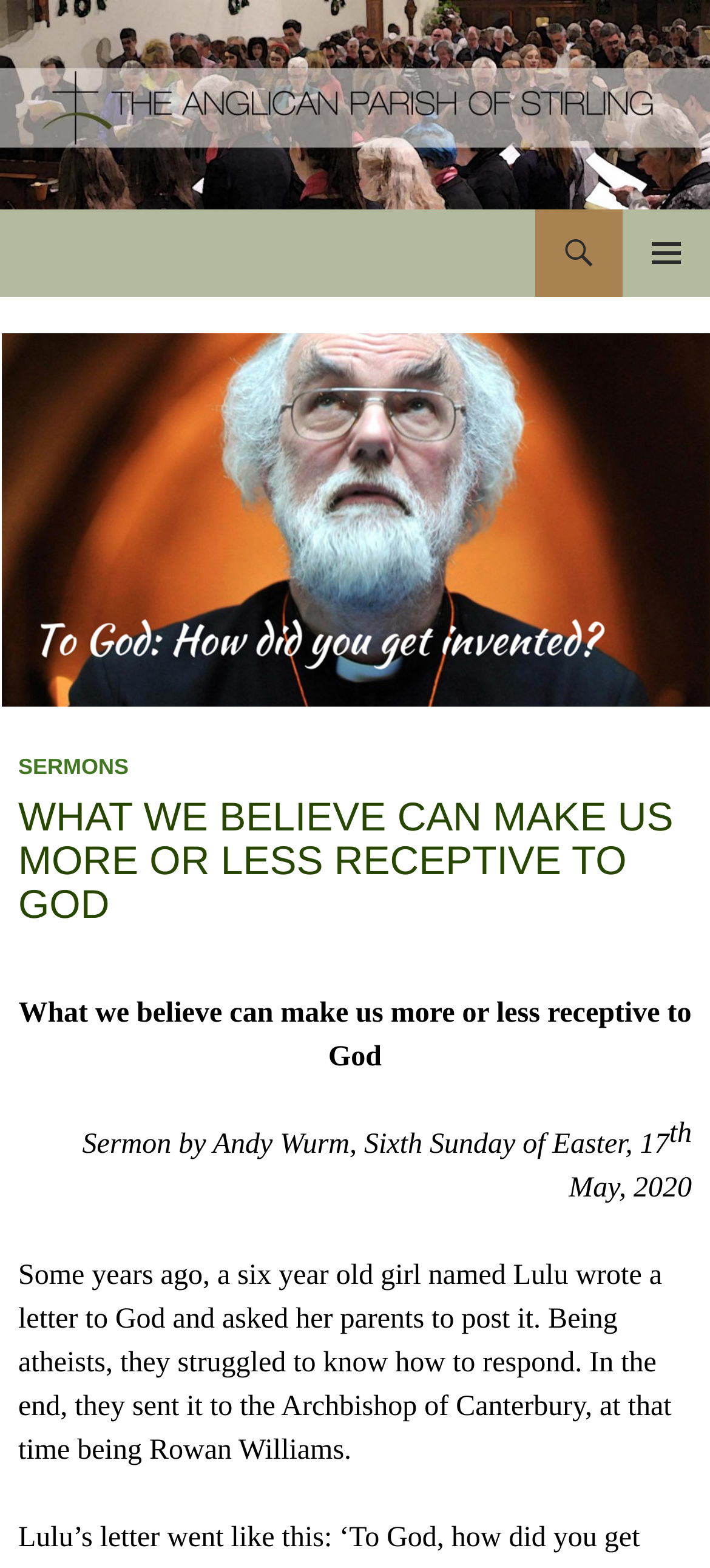Determine the bounding box for the HTML element described here: "Sermons". The coordinates should be given as [left, top, right, bottom] with each number being a float between 0 and 1.

[0.026, 0.481, 0.181, 0.498]